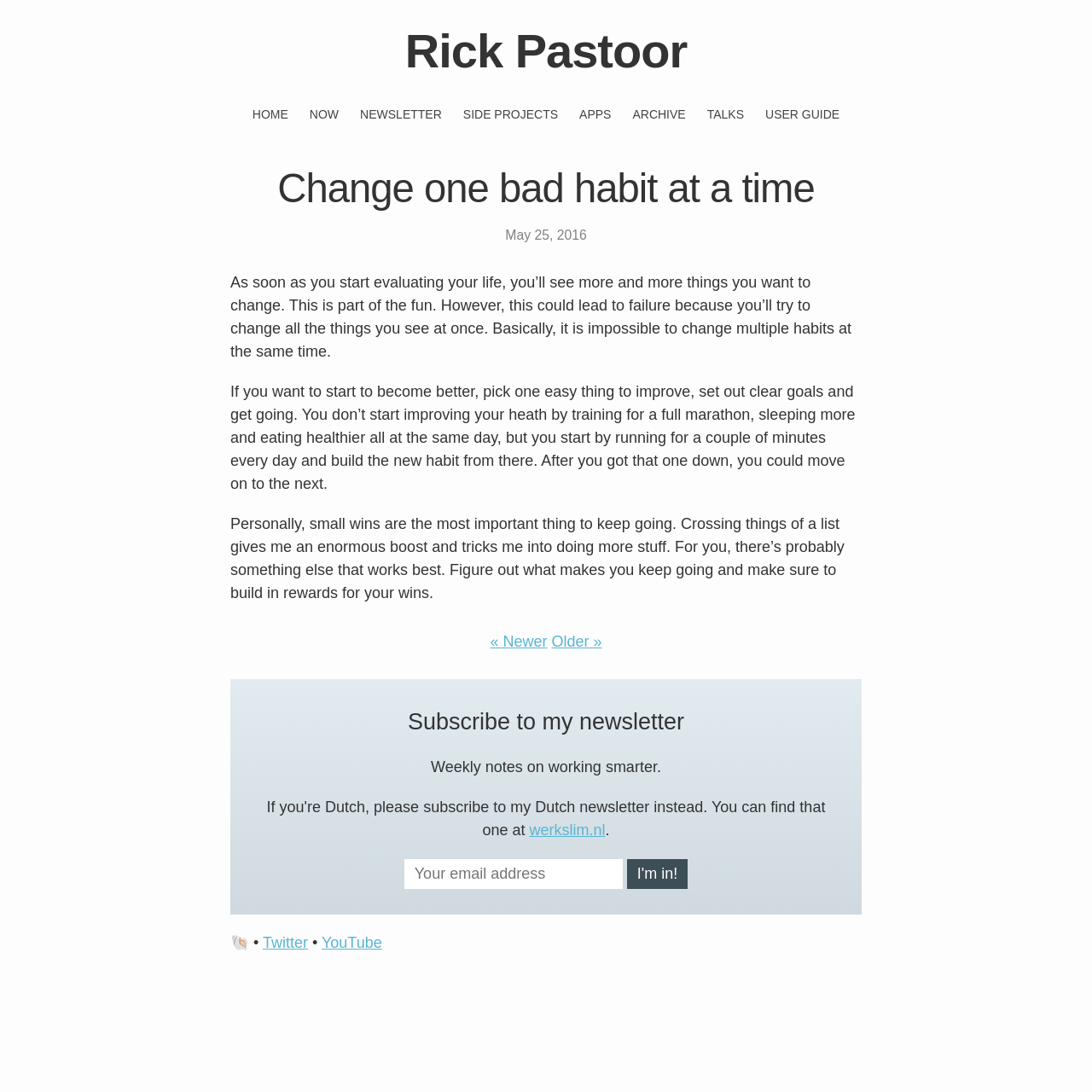Pinpoint the bounding box coordinates of the clickable element to carry out the following instruction: "Visit Twitter."

[0.241, 0.856, 0.282, 0.871]